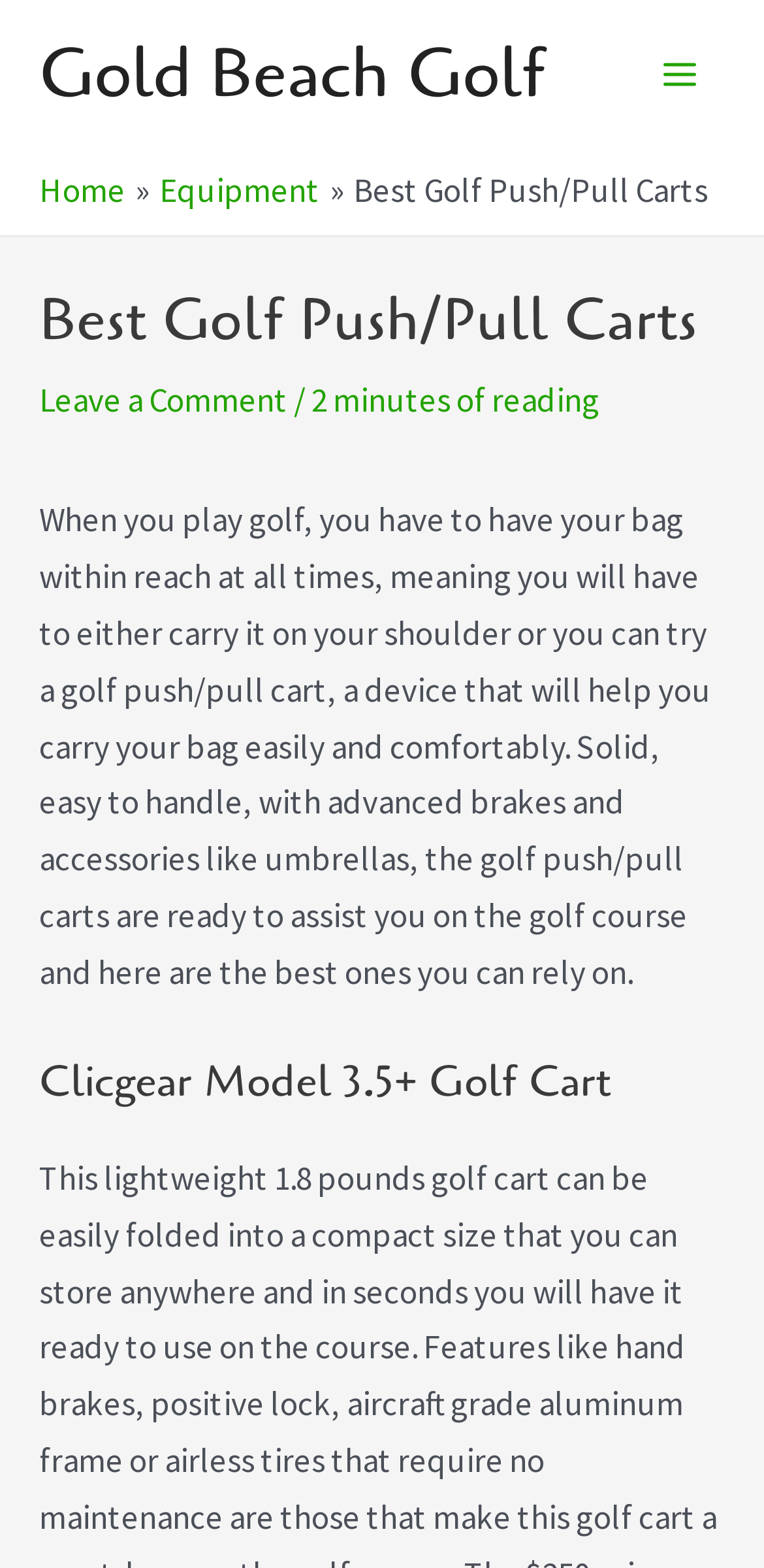Give a detailed account of the webpage.

The webpage is about golf push/pull carts, specifically showcasing the best ones available. At the top left of the page, there is a link to "Gold Beach Golf" and a button labeled "Main Menu" with an accompanying image to its right. Below these elements, a navigation section titled "Breadcrumbs" displays links to "Home" and "Equipment", as well as a static text element showing the current page title "Best Golf Push/Pull Carts".

The main content of the page is divided into sections, with a heading "Best Golf Push/Pull Carts" at the top. Below this heading, there is a link to "Leave a Comment" and a static text element showing the reading time, "2 minutes of reading". A paragraph of text follows, describing the benefits of using a golf push/pull cart, highlighting their ease of use, advanced brakes, and accessories.

Further down the page, there is a section dedicated to a specific golf cart model, the "Clicgear Model 3.5+ Golf Cart", with a heading and likely additional information or a review about this product.